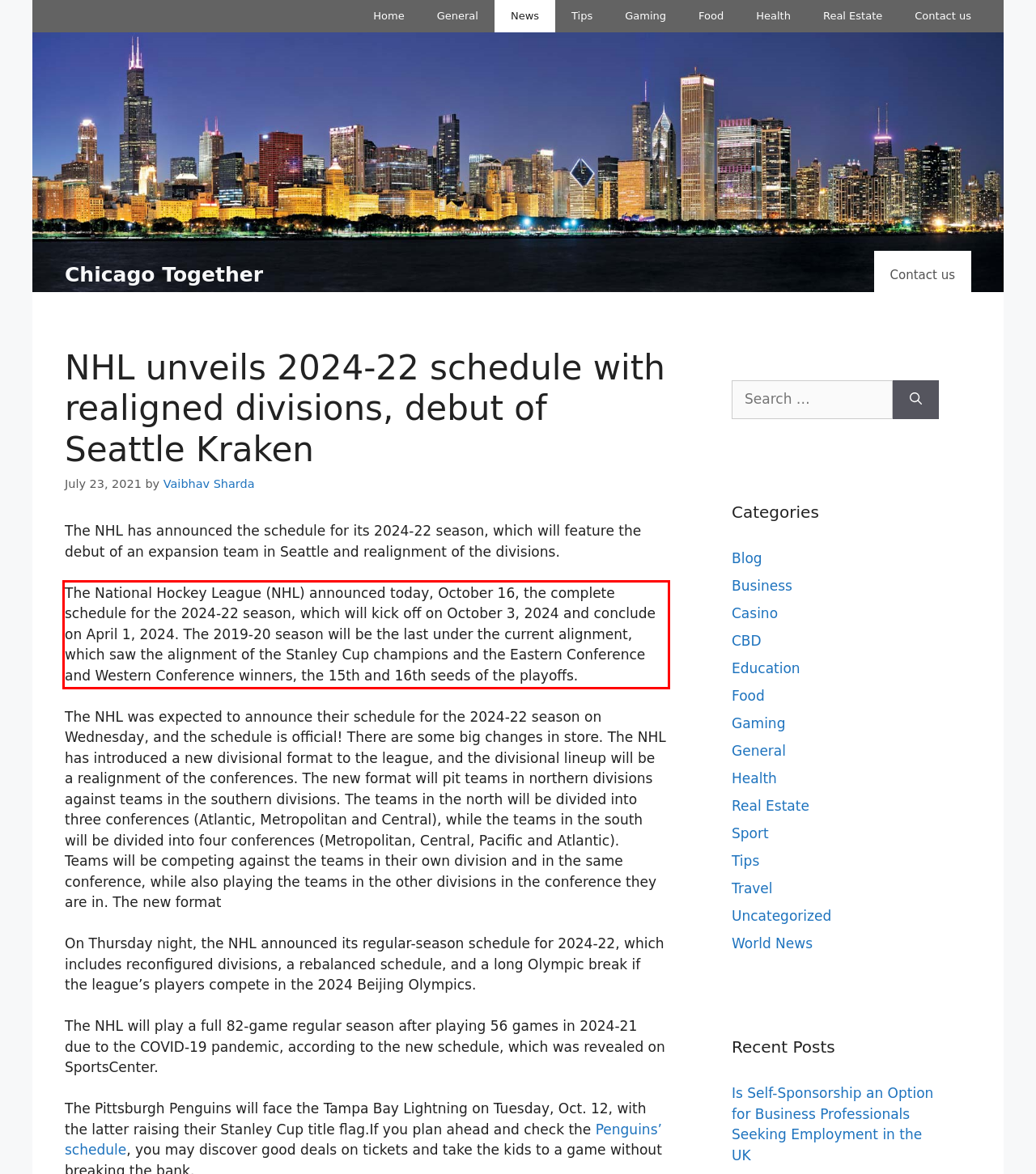Please extract the text content within the red bounding box on the webpage screenshot using OCR.

The National Hockey League (NHL) announced today, October 16, the complete schedule for the 2024-22 season, which will kick off on October 3, 2024 and conclude on April 1, 2024. The 2019-20 season will be the last under the current alignment, which saw the alignment of the Stanley Cup champions and the Eastern Conference and Western Conference winners, the 15th and 16th seeds of the playoffs.